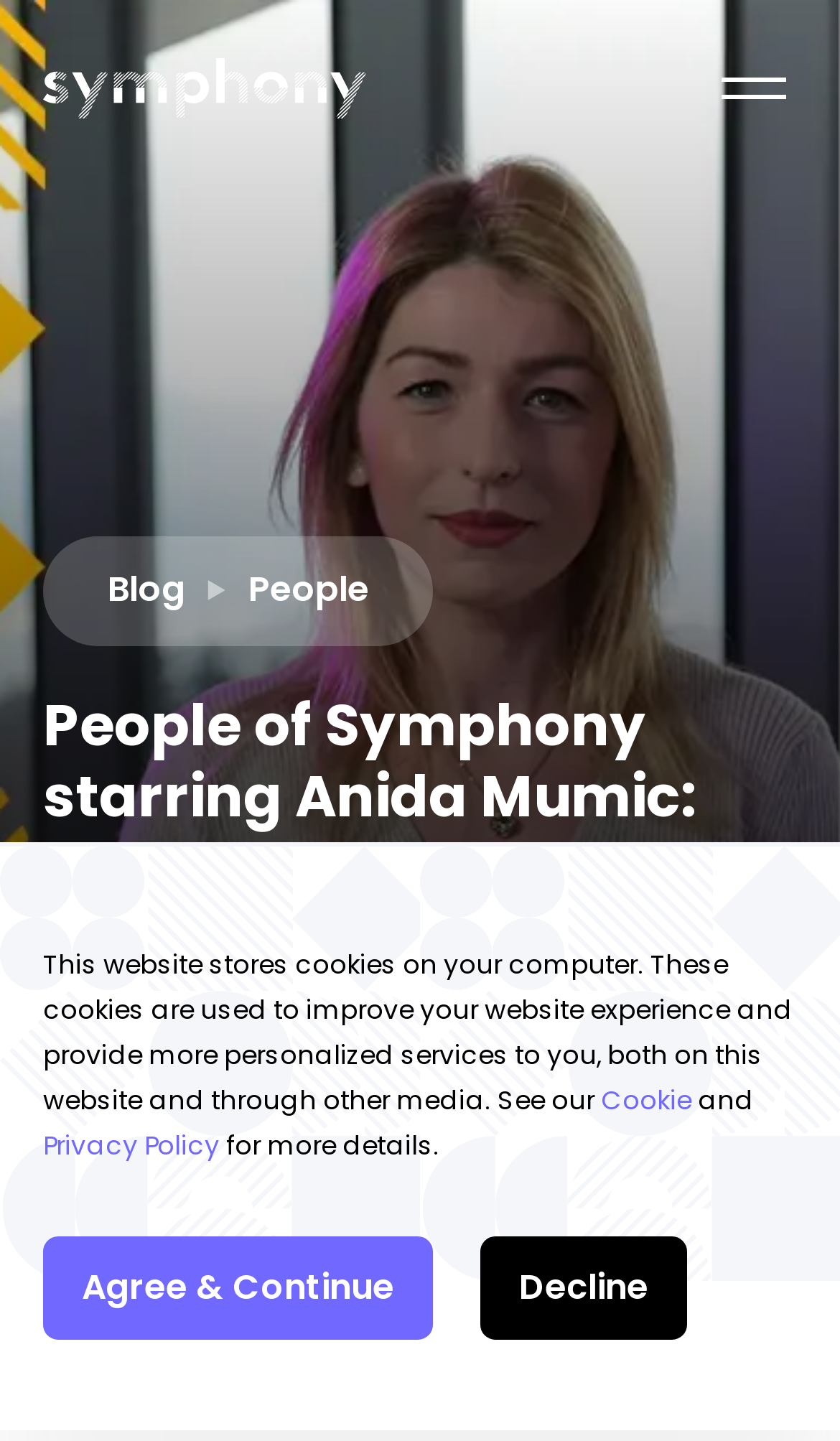Can you determine the bounding box coordinates of the area that needs to be clicked to fulfill the following instruction: "View December 2023"?

None